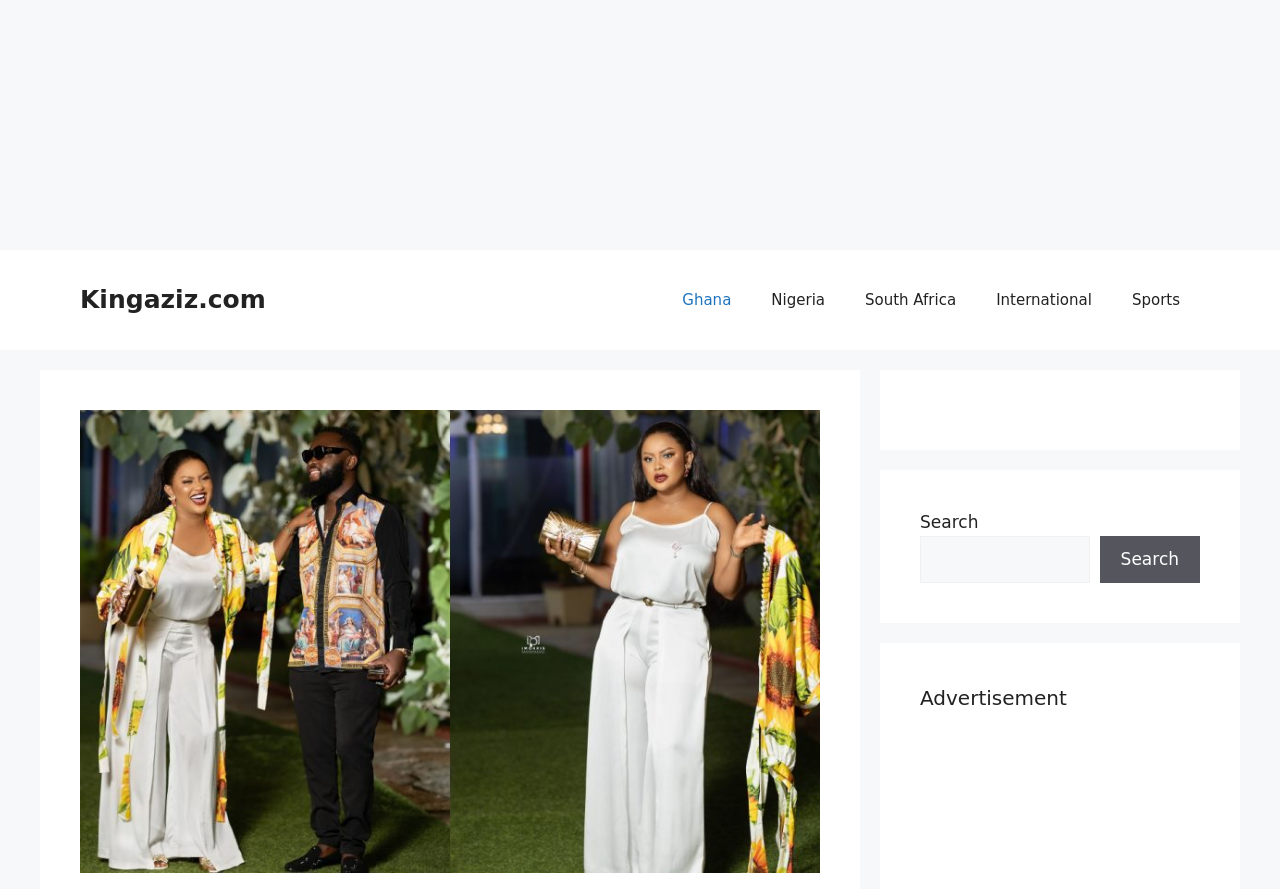Determine the bounding box coordinates of the clickable element necessary to fulfill the instruction: "Go to Kingaziz.com homepage". Provide the coordinates as four float numbers within the 0 to 1 range, i.e., [left, top, right, bottom].

[0.062, 0.321, 0.208, 0.353]